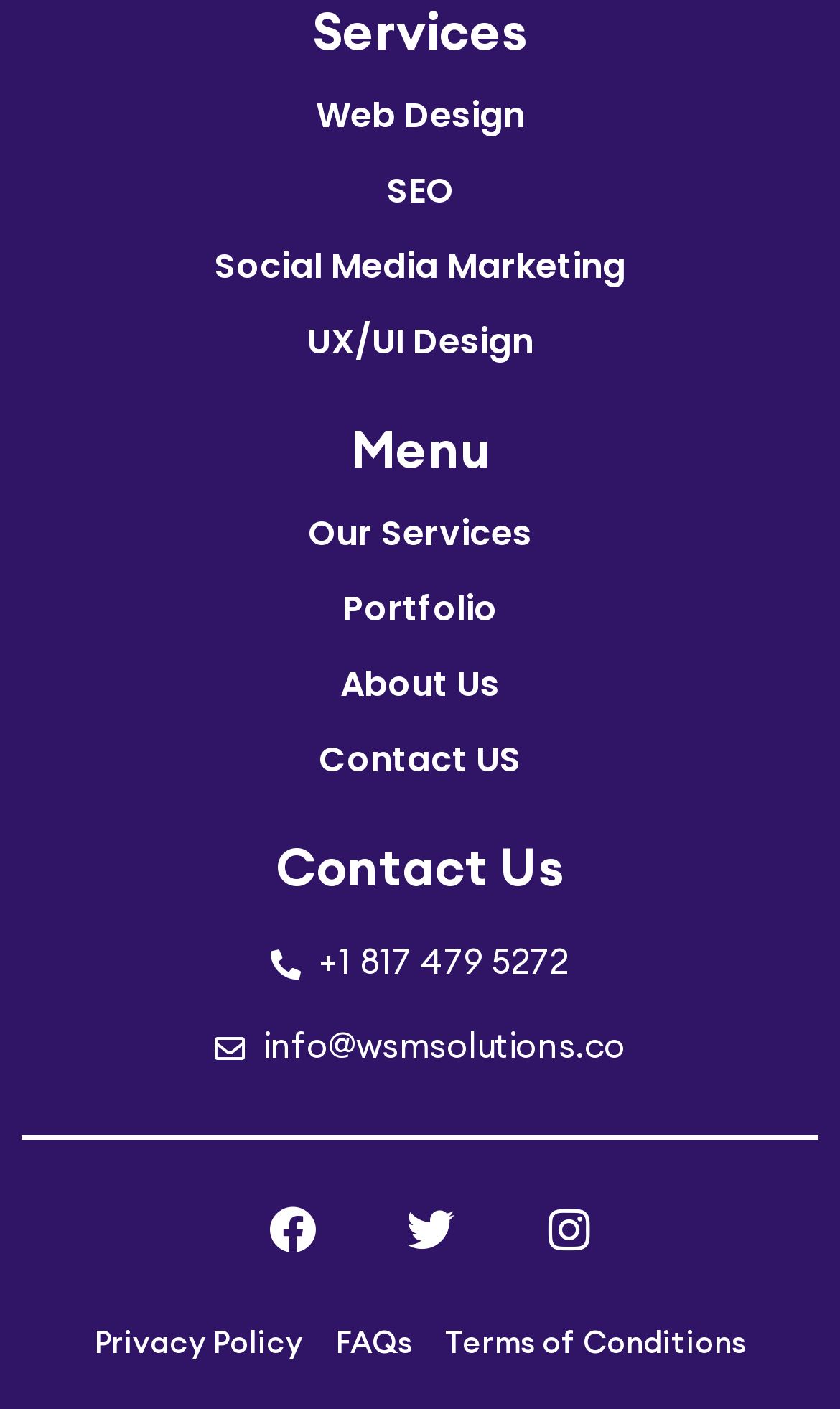Show the bounding box coordinates for the element that needs to be clicked to execute the following instruction: "Read Terms of Conditions". Provide the coordinates in the form of four float numbers between 0 and 1, i.e., [left, top, right, bottom].

[0.529, 0.938, 0.888, 0.97]